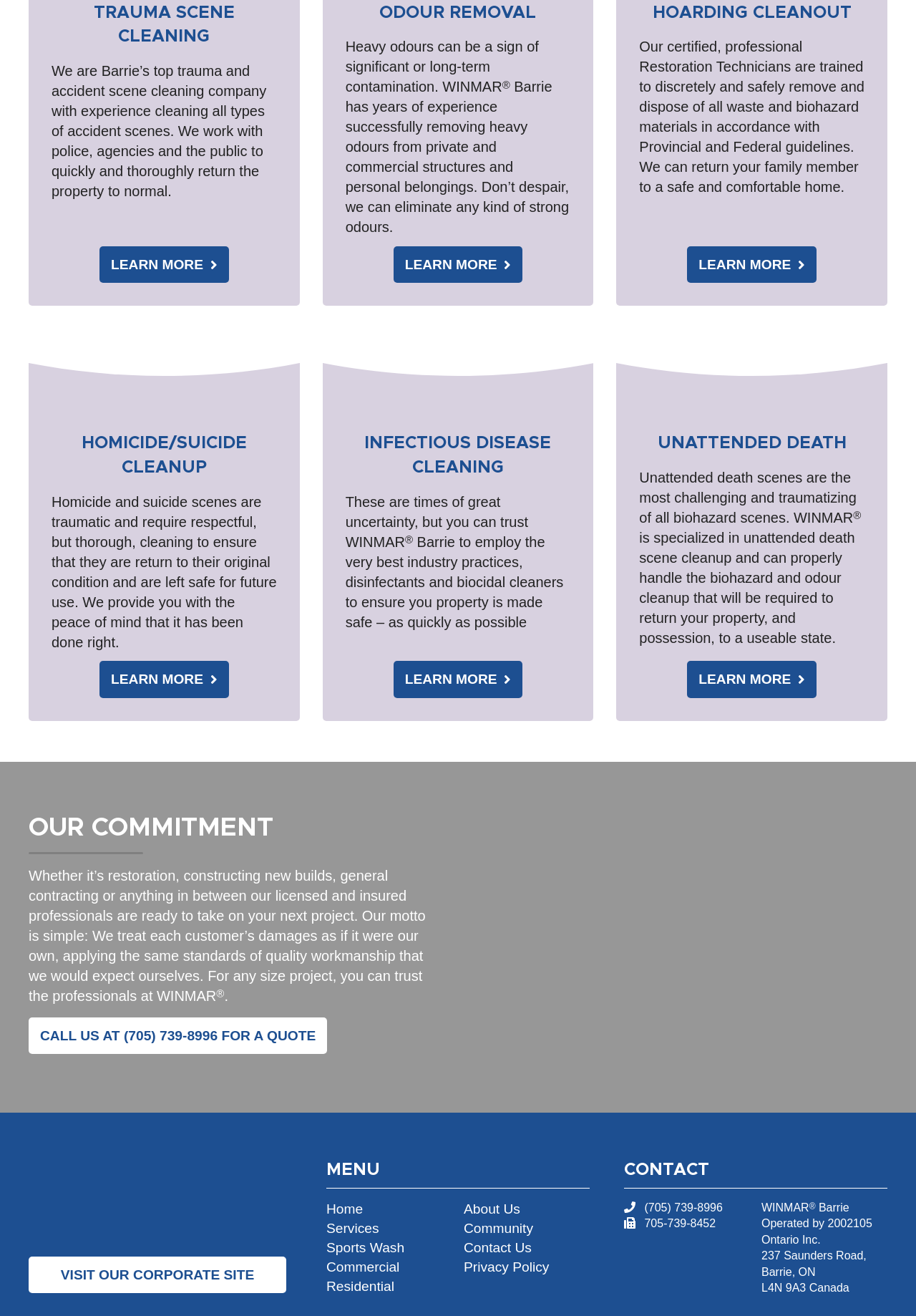Specify the bounding box coordinates of the element's area that should be clicked to execute the given instruction: "Click on the Services menu". The coordinates should be four float numbers between 0 and 1, i.e., [left, top, right, bottom].

[0.356, 0.928, 0.414, 0.939]